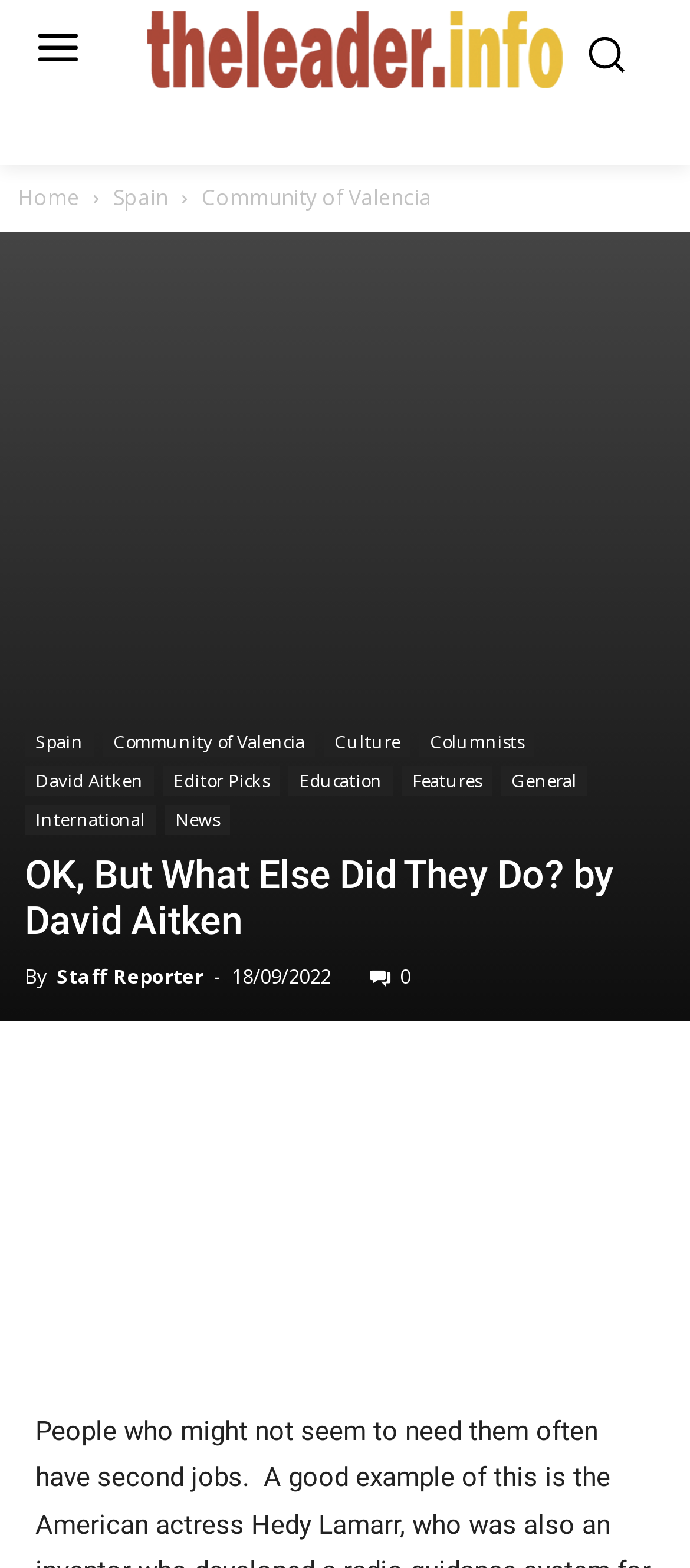What is the category of the article?
Using the information from the image, answer the question thoroughly.

I found the category of the article by looking at the links in the header section, which include 'Culture', 'Columnists', 'Editor Picks', and others. Based on the content of the article, I infer that the category of the article is 'Culture'.